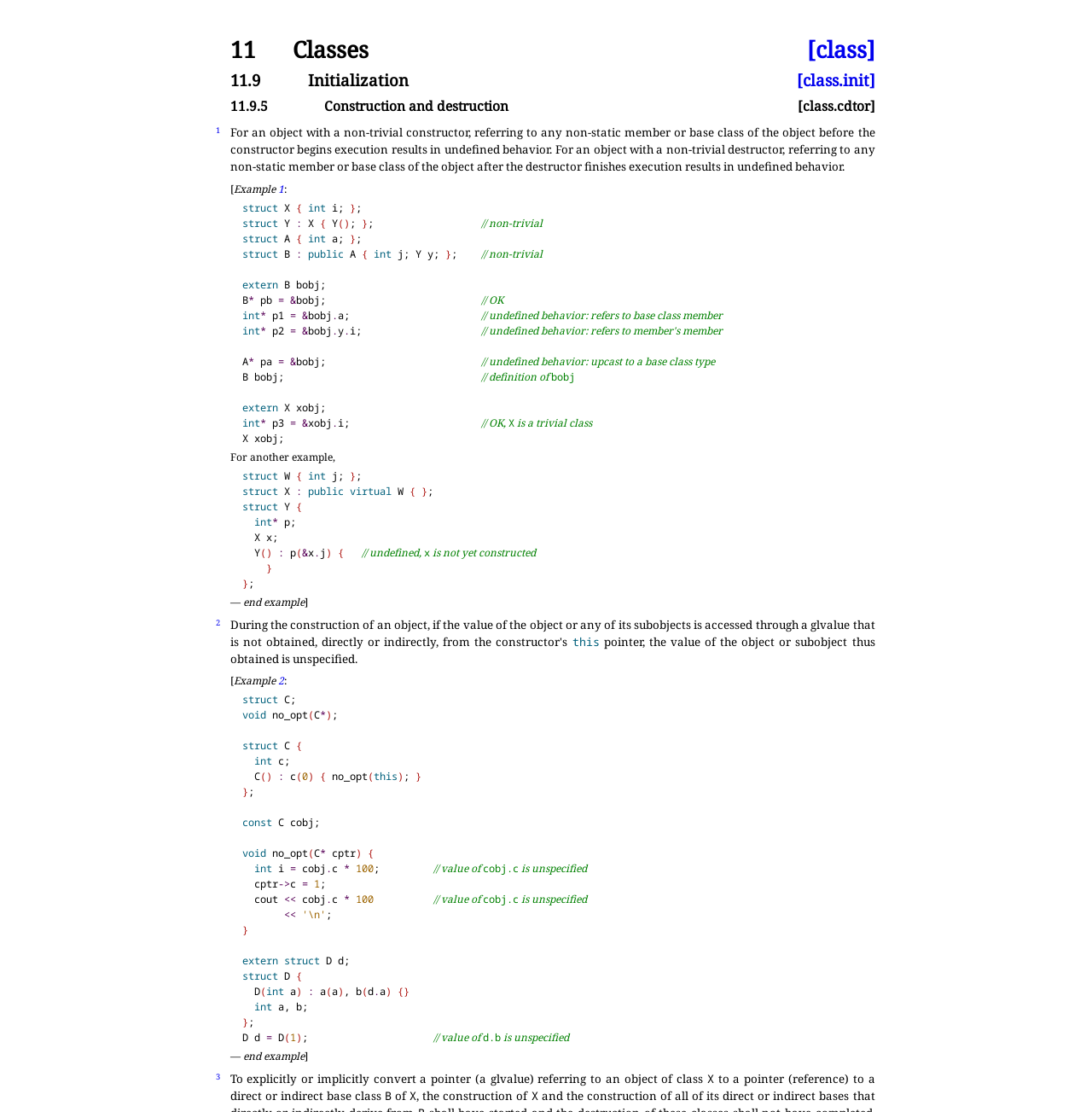Identify the bounding box coordinates for the UI element that matches this description: "[class]".

[0.739, 0.035, 0.801, 0.055]